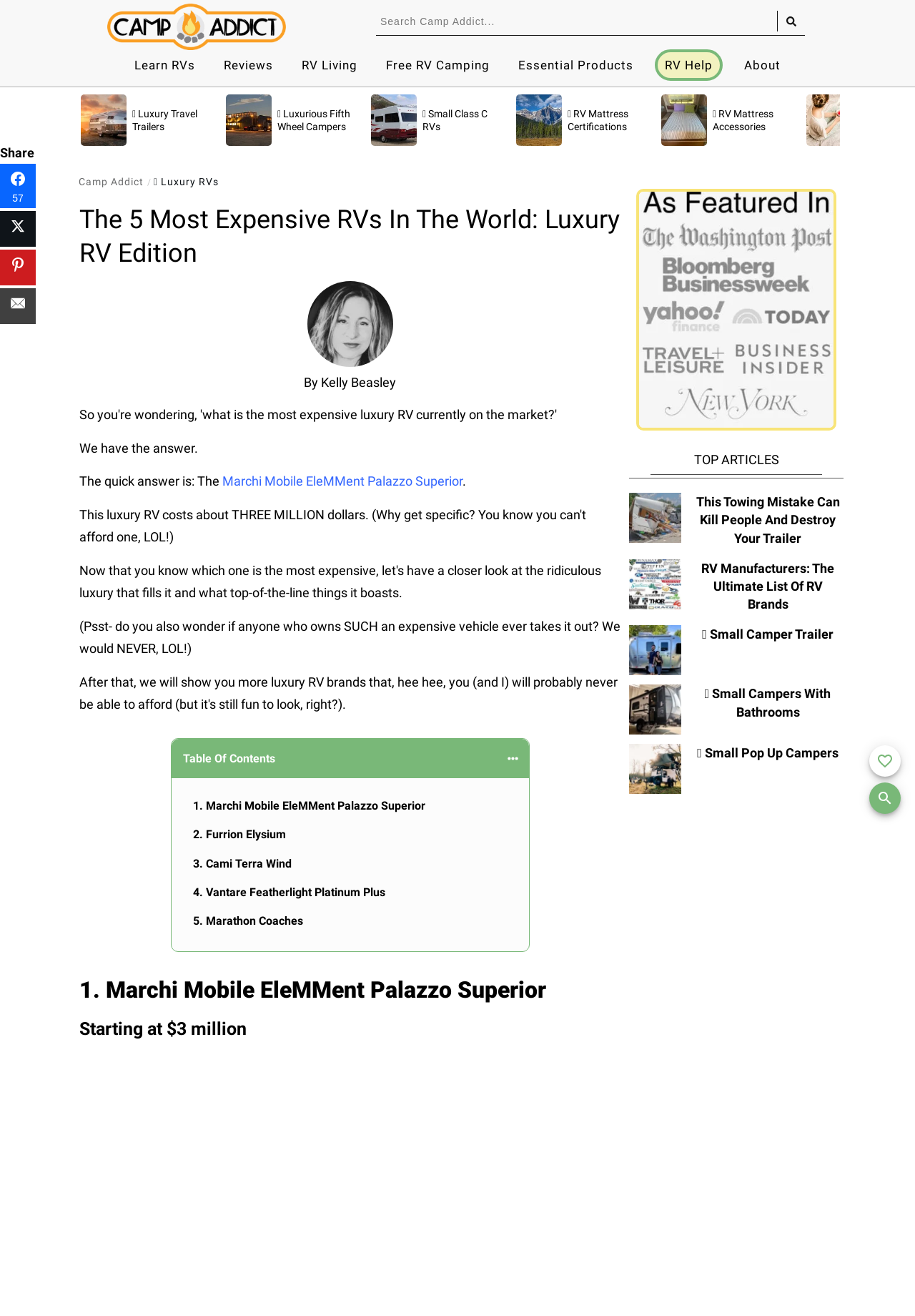Identify the bounding box coordinates of the region that should be clicked to execute the following instruction: "Click on Twitter".

None